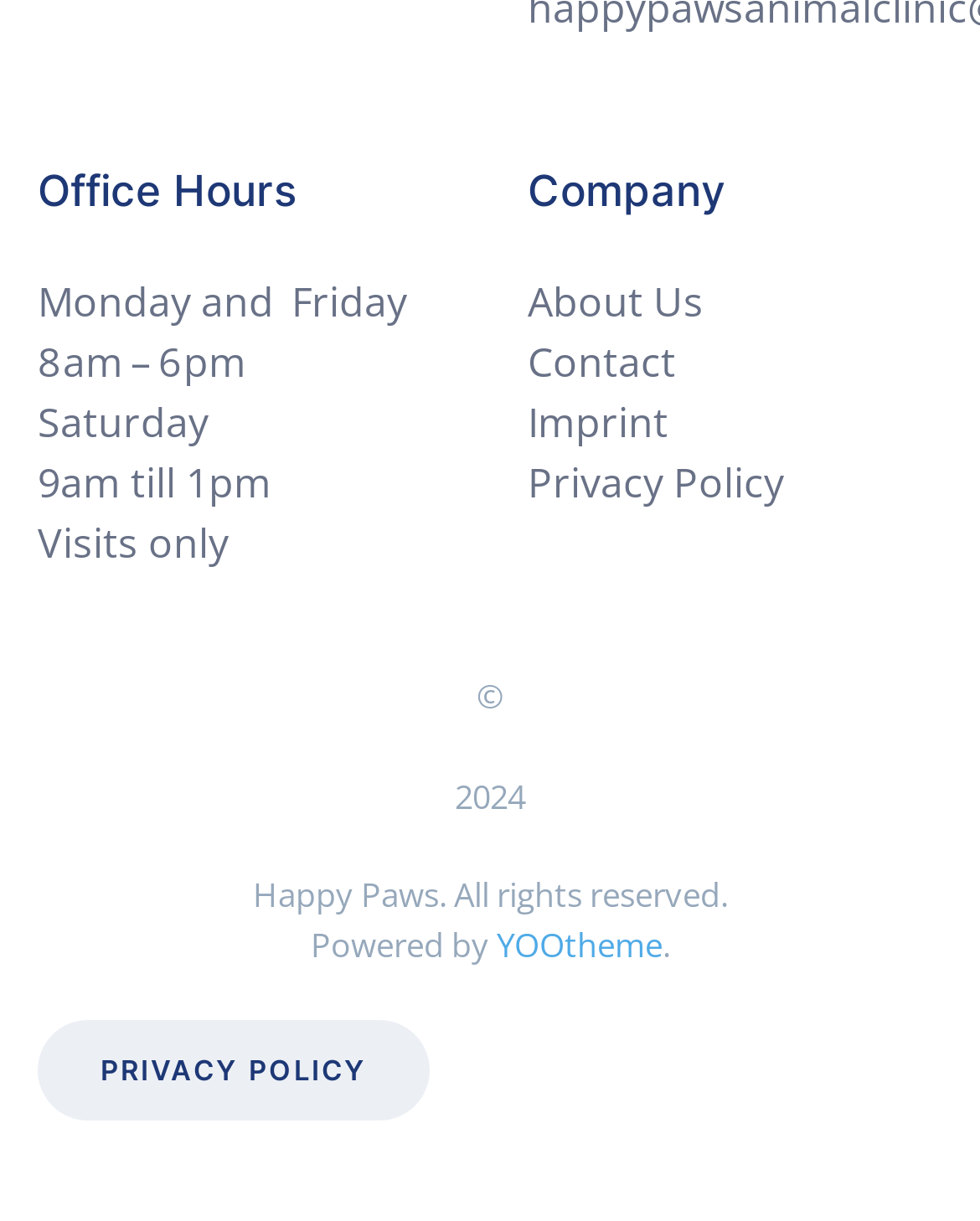What is the company name?
Look at the screenshot and respond with a single word or phrase.

Happy Paws